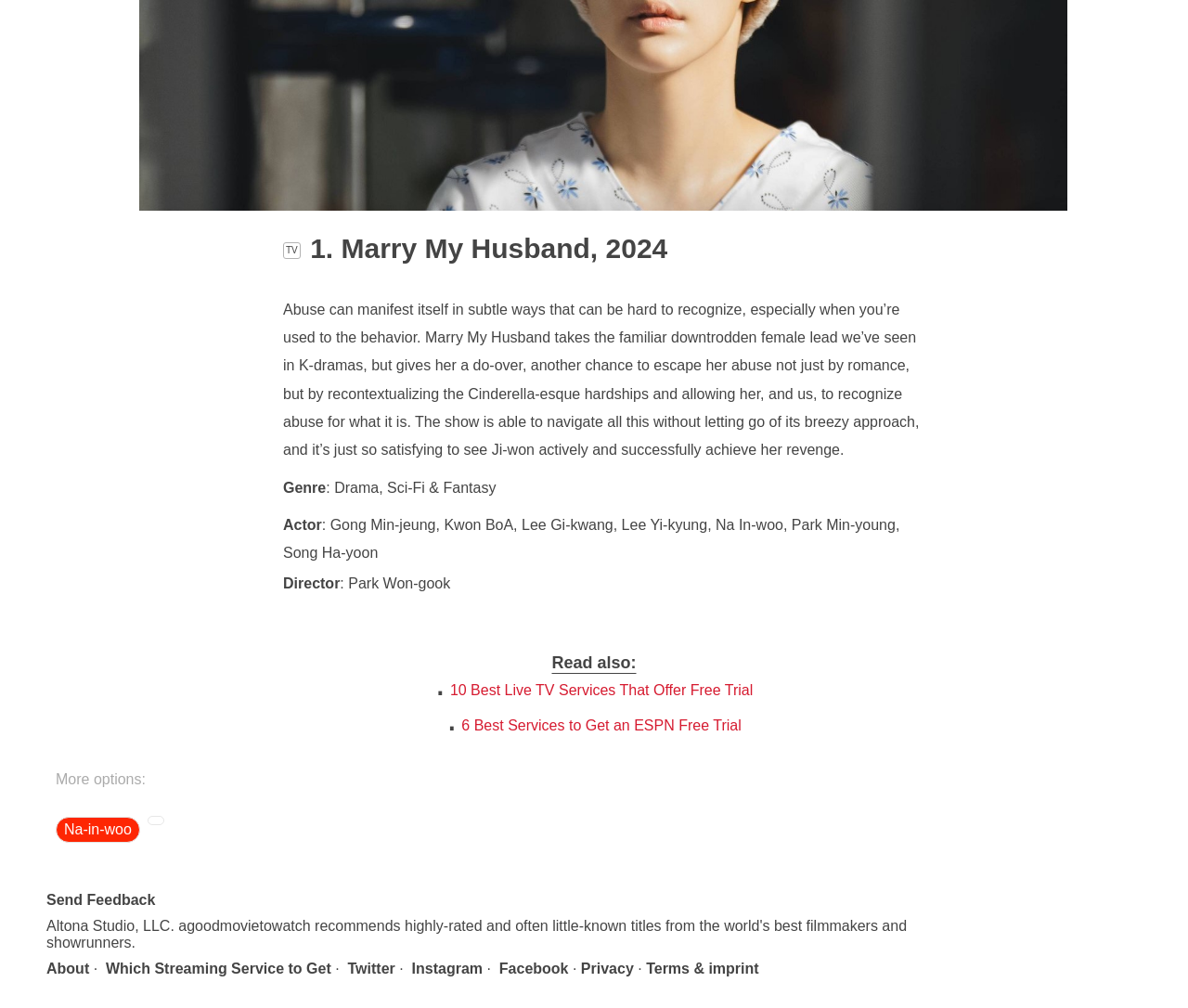Given the element description Which Streaming Service to Get, specify the bounding box coordinates of the corresponding UI element in the format (top-left x, top-left y, bottom-right x, bottom-right y). All values must be between 0 and 1.

[0.086, 0.953, 0.279, 0.968]